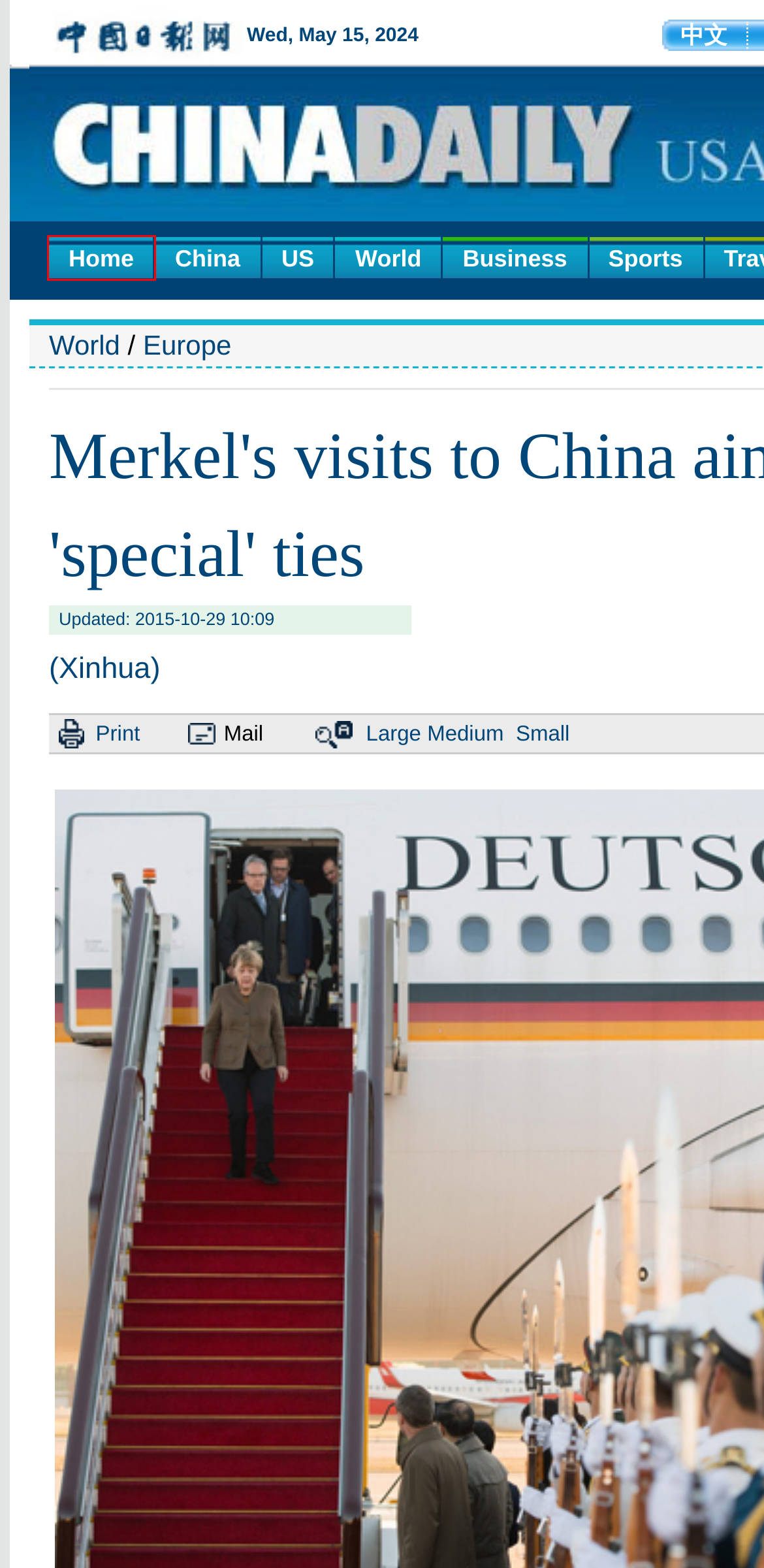Given a screenshot of a webpage featuring a red bounding box, identify the best matching webpage description for the new page after the element within the red box is clicked. Here are the options:
A. China marks 70th anniversary of victory in War of Resistance against Japanese Aggression
B. Magazine seeks Guangzhou expat families to tour Fujian[1]|chinadaily.com.cn
C. Dai Ethnic Group[1]|chinadaily.com.cn
D. Gay sex poses HIV threat for youth|Society|chinadaily.com.cn
E. Global Edition
F. 50th anniversary of Tibet autonomous region - Chinadaily.com.cn
G. CPC Fourth Plenary Session - Chinadaily.com.cn
H. Minmetals unit offers sponge city solutions for rainfall usage|Business|chinadaily.com.cn

E